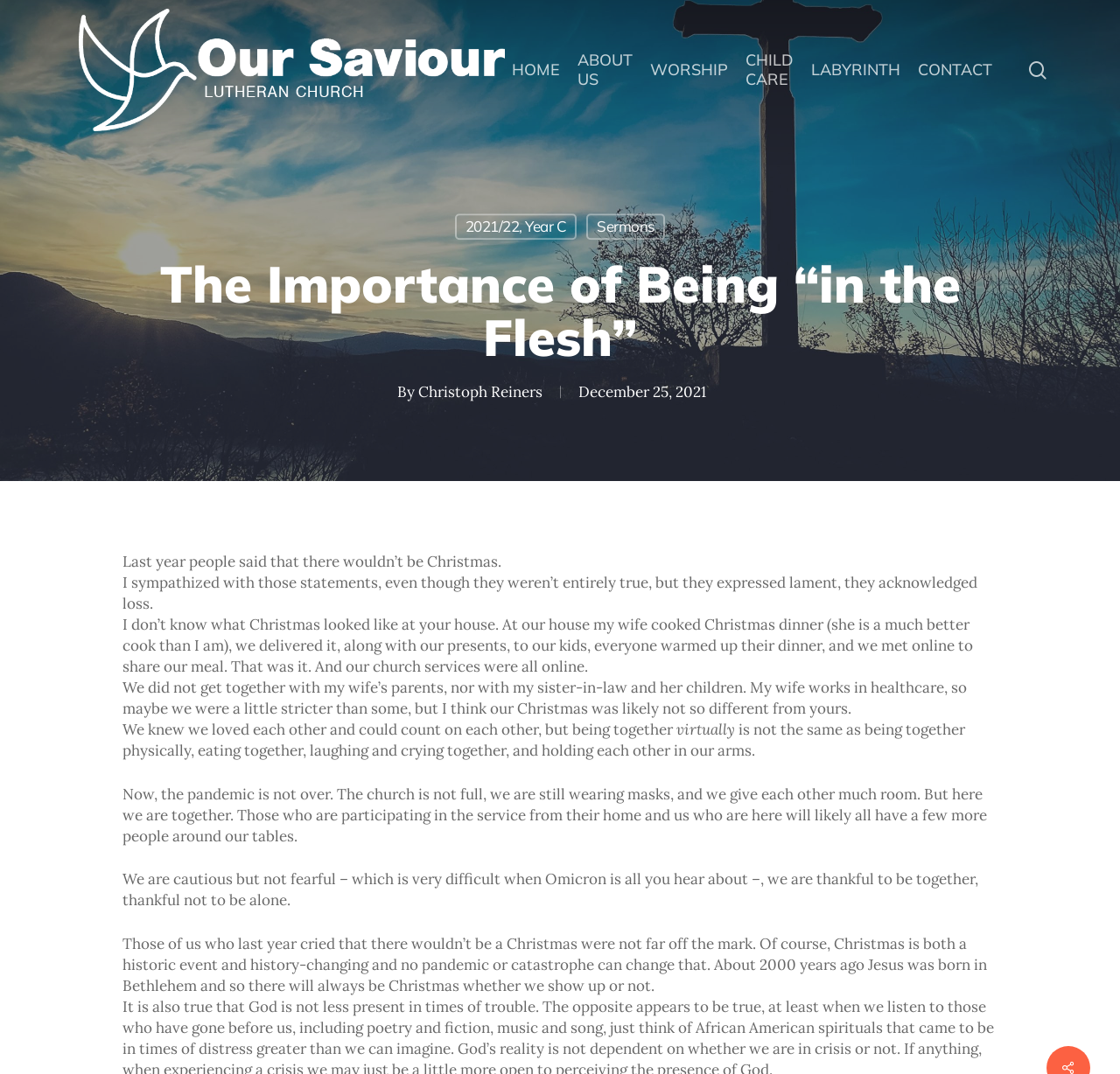Please provide a comprehensive answer to the question based on the screenshot: What is the address of the church?

The address of the church can be found in the StaticText '6340 Number 4 Road Richmond, BC, Canada V6Y 2S9' which is located at the bottom of the webpage. This text provides the physical address of the church.